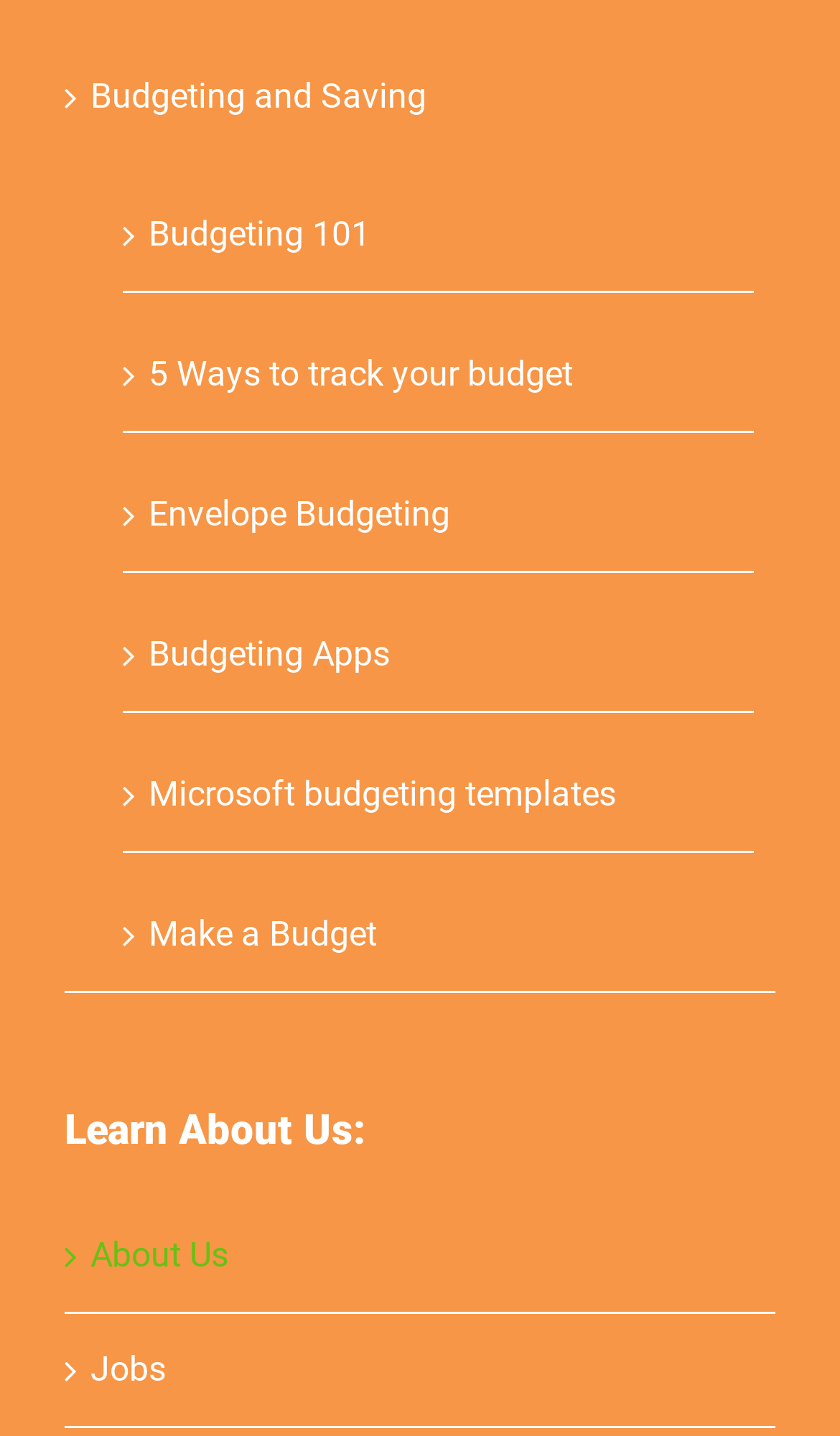Based on the element description Microsoft budgeting templates, identify the bounding box of the UI element in the given webpage screenshot. The coordinates should be in the format (top-left x, top-left y, bottom-right x, bottom-right y) and must be between 0 and 1.

[0.177, 0.511, 0.872, 0.577]